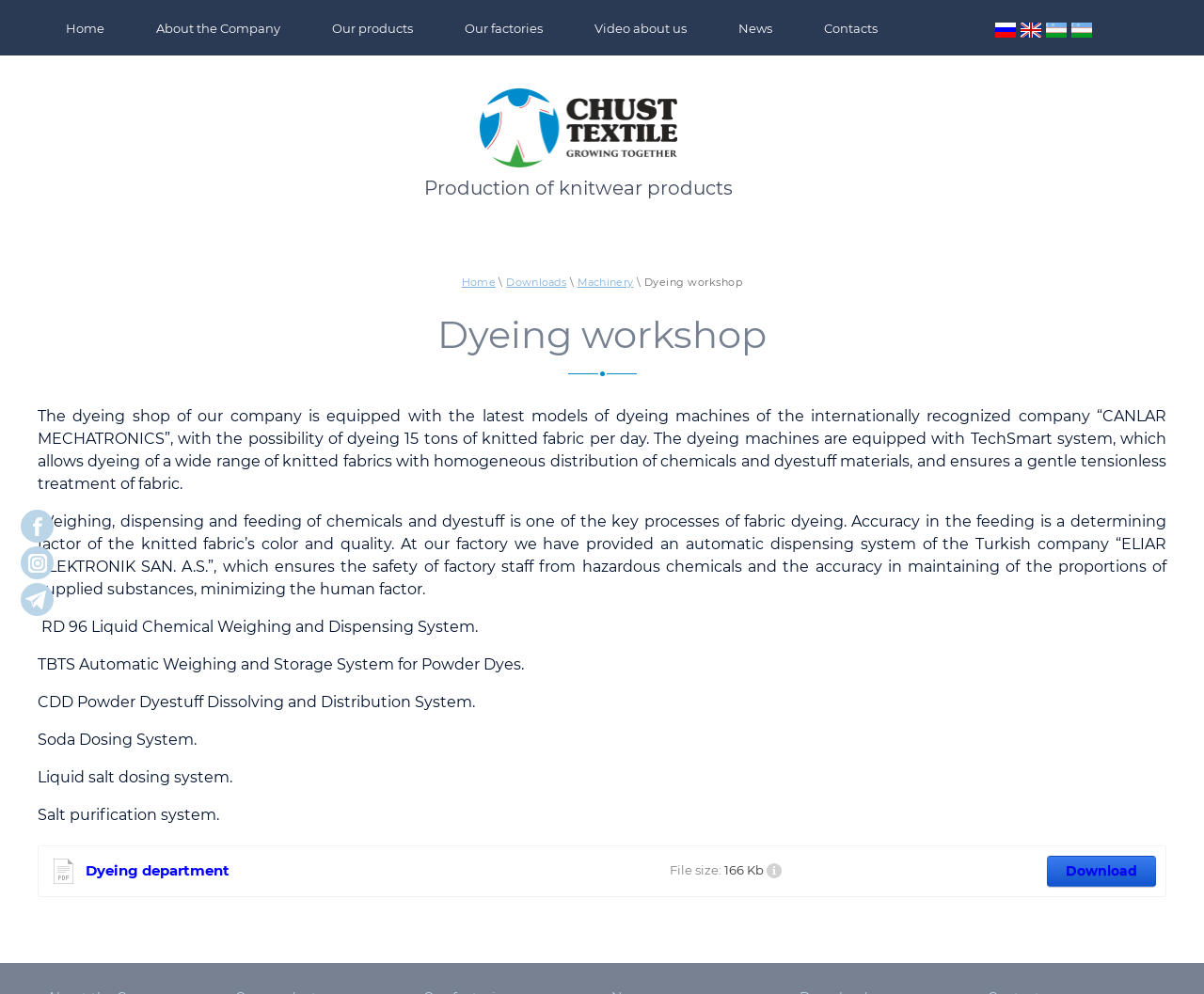Please identify the bounding box coordinates of the element that needs to be clicked to execute the following command: "Download the file from the Dyeing department". Provide the bounding box using four float numbers between 0 and 1, formatted as [left, top, right, bottom].

[0.87, 0.861, 0.96, 0.892]